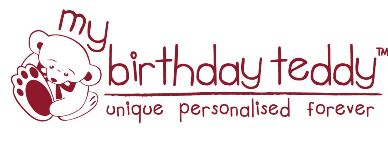Using a single word or phrase, answer the following question: 
What is highlighted by the tagline 'unique personalised forever'?

enduring charm and individuality